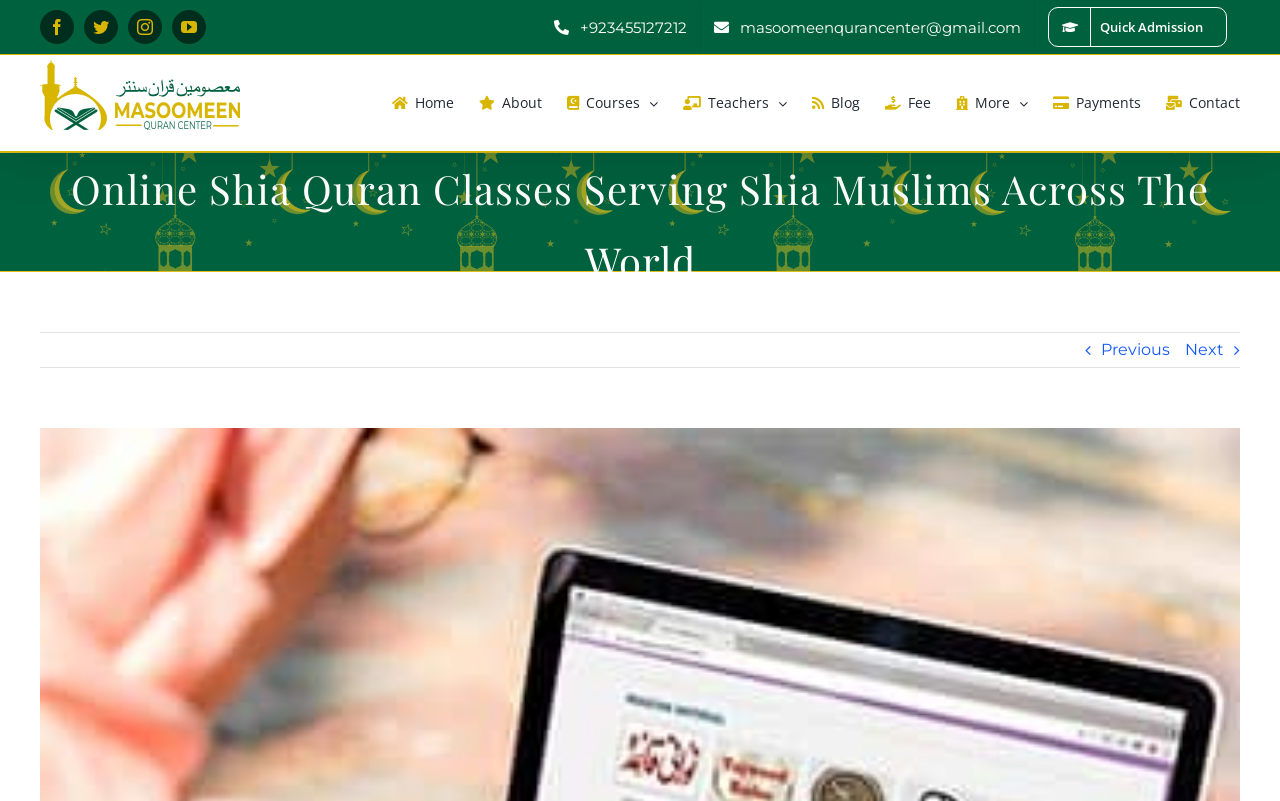Locate the bounding box coordinates of the area where you should click to accomplish the instruction: "Contact us".

[0.911, 0.069, 0.969, 0.189]